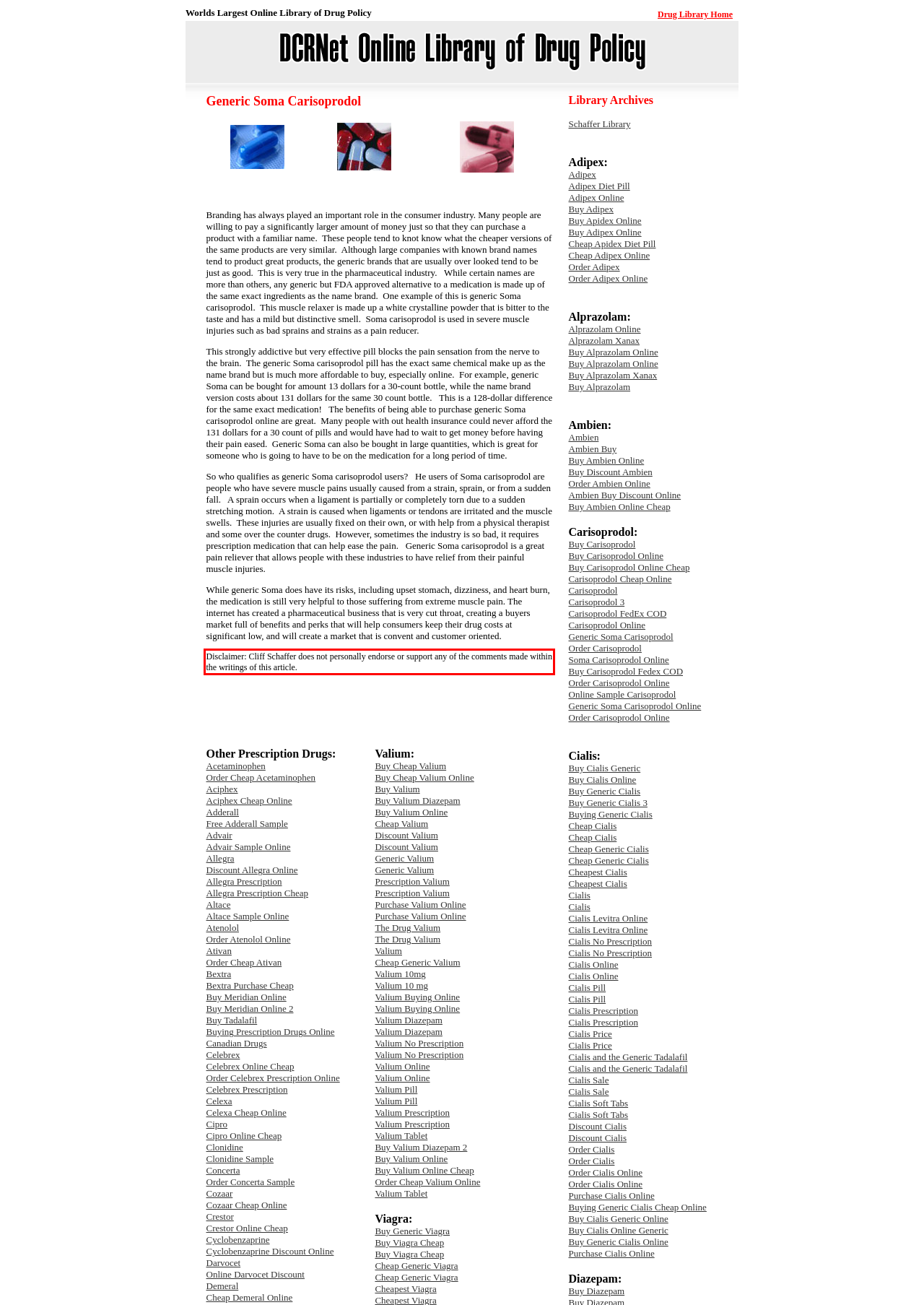Within the screenshot of the webpage, locate the red bounding box and use OCR to identify and provide the text content inside it.

Disclaimer: Cliff Schaffer does not personally endorse or support any of the comments made within the writings of this article.